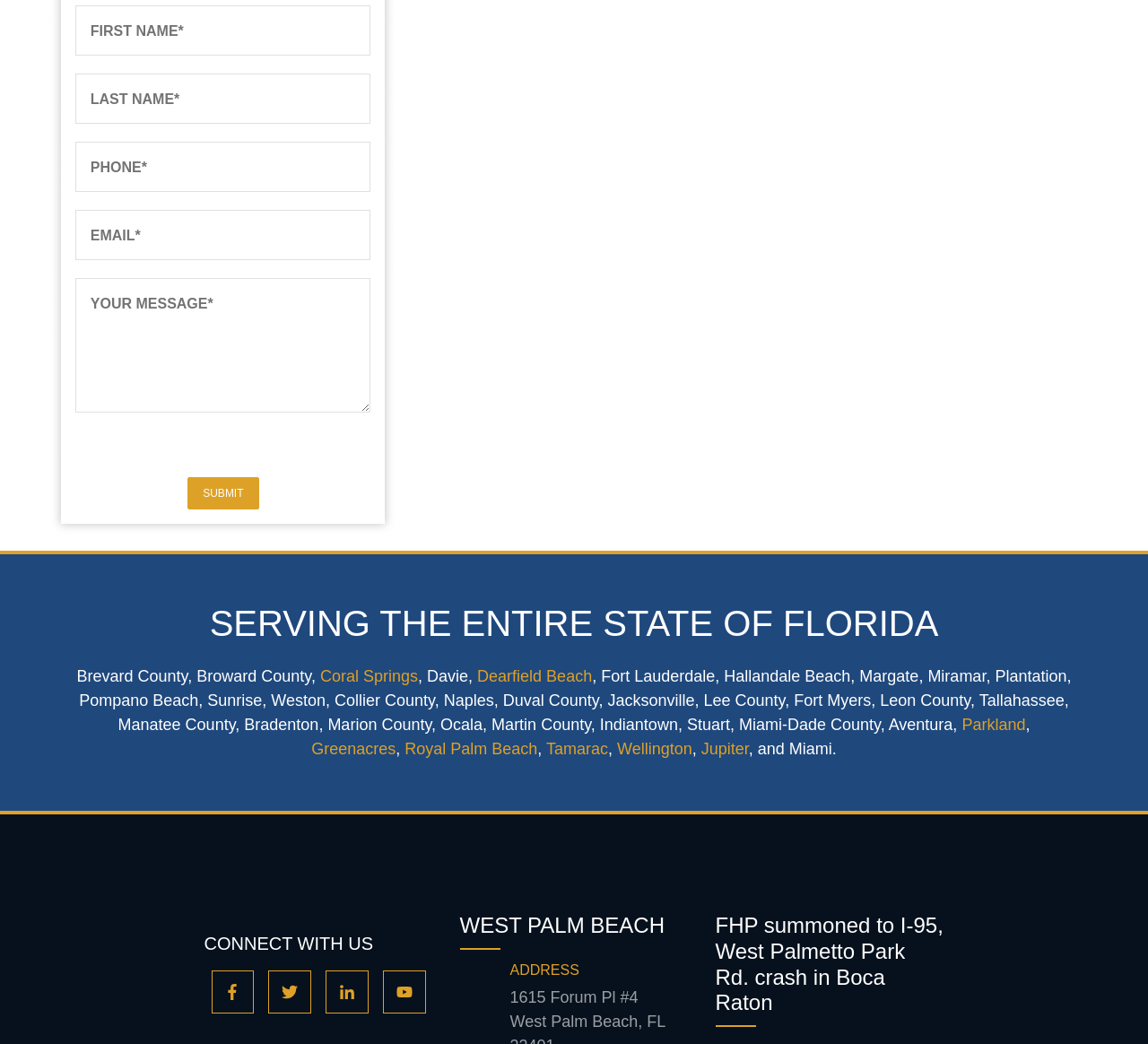What is the address mentioned on this webpage?
Answer the question with a detailed and thorough explanation.

I found the address by looking at the static text elements, which mention 'ADDRESS' followed by the specific address '1615 Forum Pl #4'.